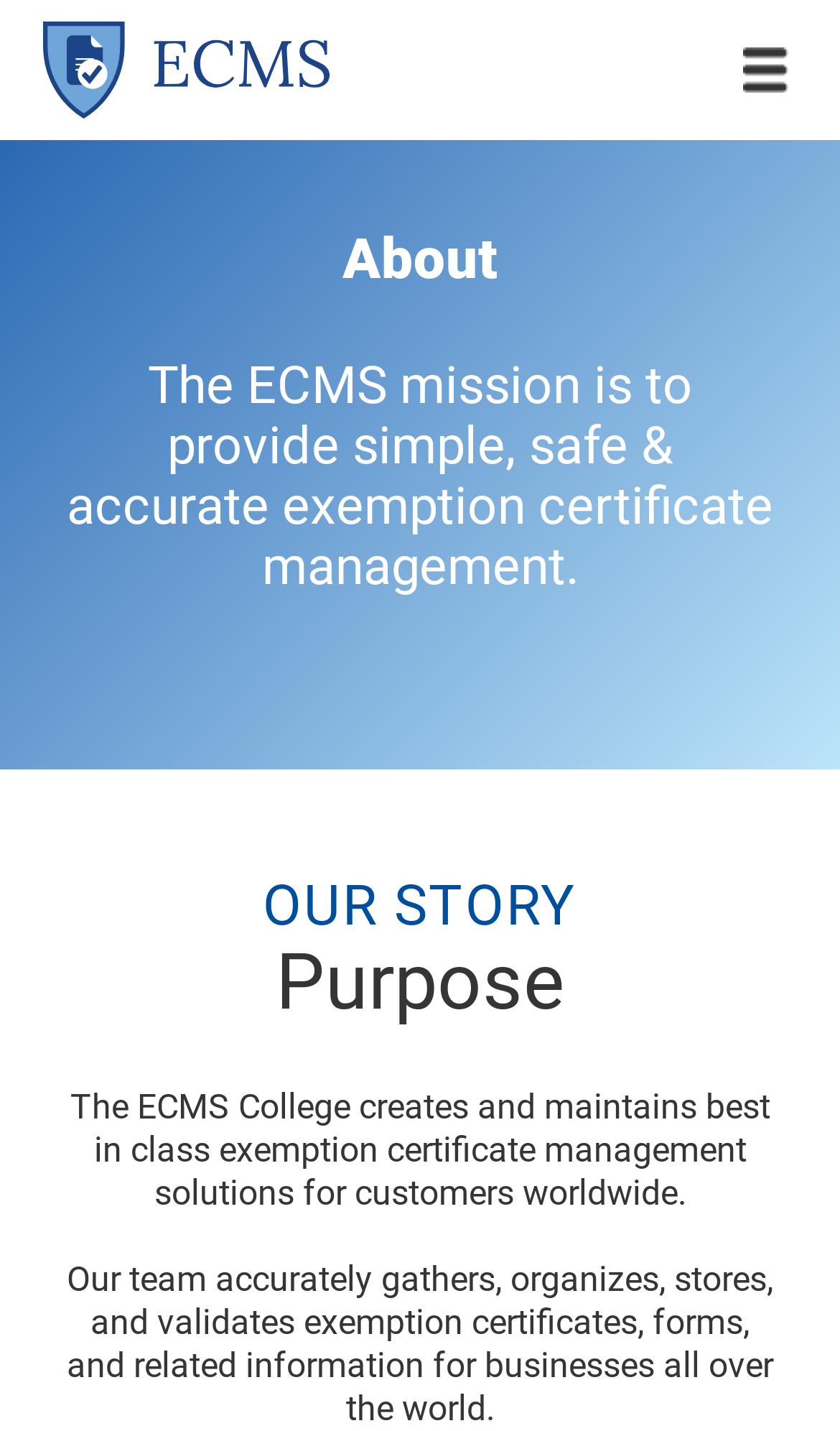Give a detailed overview of the webpage's appearance and contents.

The webpage is about Tax Exemption Certificate Management Solutions, with the title "TTR" at the top. On the top-left corner, there is an image with a caption "TTR's Exemption Certificate Management System". Below the image, there is a login section with a "LOGIN" button, accompanied by two textboxes for email and password, a checkbox for "Remember Me", and a link to "Forgot Password?".

To the left of the login section, there is a navigation menu with a heading "About" and a paragraph of text describing the ECMS mission. Below the mission statement, there is another heading "OUR STORY". 

On the right side of the page, there is a section with a heading "Purpose" and two paragraphs of text. The first paragraph describes the purpose of ECMS, which is to create and maintain best-in-class exemption certificate management solutions for customers worldwide. The second paragraph explains how the ECMS team accurately gathers, organizes, stores, and validates exemption certificates, forms, and related information for businesses globally.